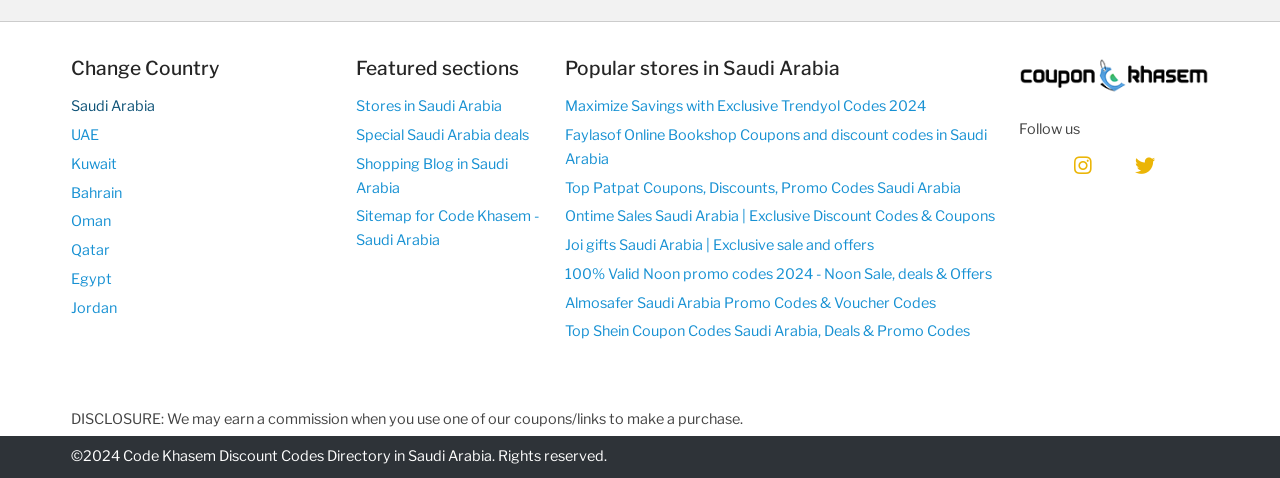Can you specify the bounding box coordinates for the region that should be clicked to fulfill this instruction: "Change country to Saudi Arabia".

[0.055, 0.199, 0.262, 0.259]